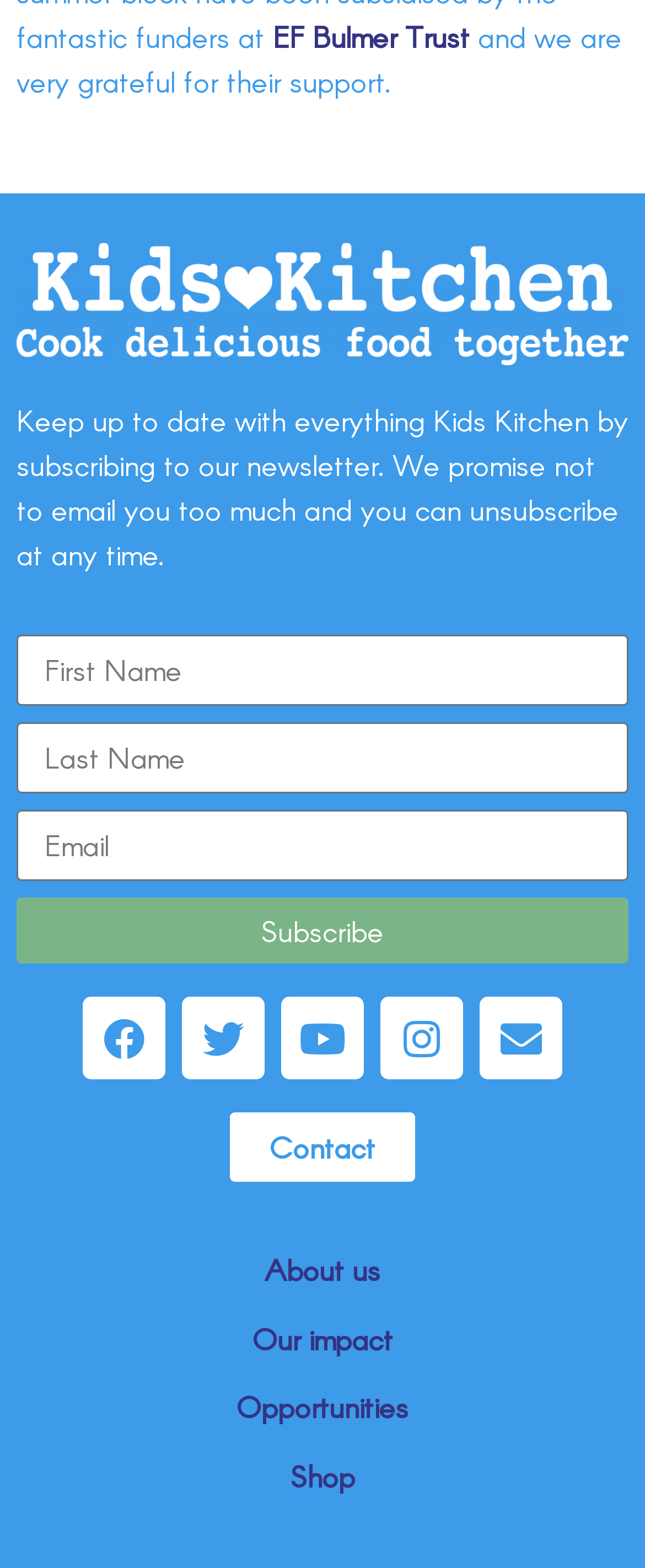What is the purpose of the newsletter subscription?
Answer the question with a single word or phrase derived from the image.

To keep updated